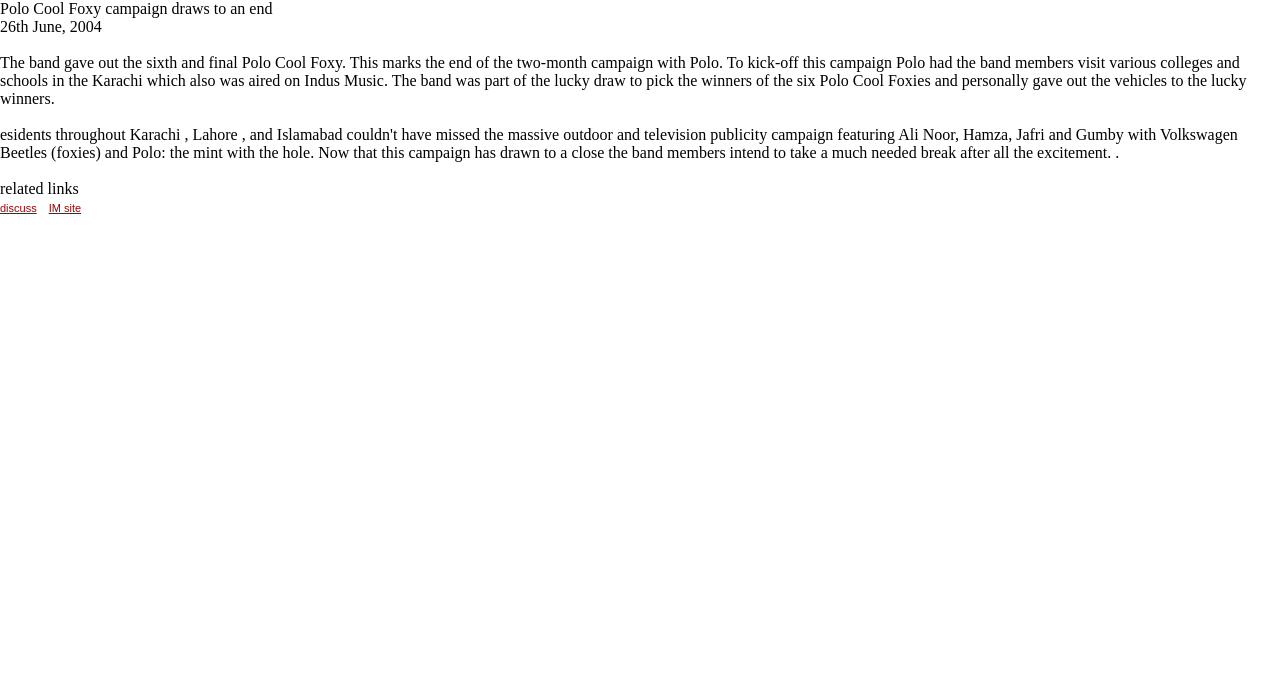Explain the webpage's layout and main content in detail.

The webpage appears to be a news article or blog post about a band's campaign with Polo. At the top of the page, there is a heading that reads "Polo Cool Foxy campaign draws to an end". Below this heading, there is a paragraph of text that describes the campaign, including the band's activities and the prizes given out. The text is quite detailed, mentioning specific dates, locations, and events.

To the right of the paragraph, there are two links, "discuss" and "IM site", which are likely related to the article's topic. The links are positioned near the bottom of the paragraph, with "related links" written above them.

Overall, the webpage has a simple layout, with a clear heading and a single block of text that dominates the page. The links are neatly tucked away to the right, making it easy to focus on the main content.